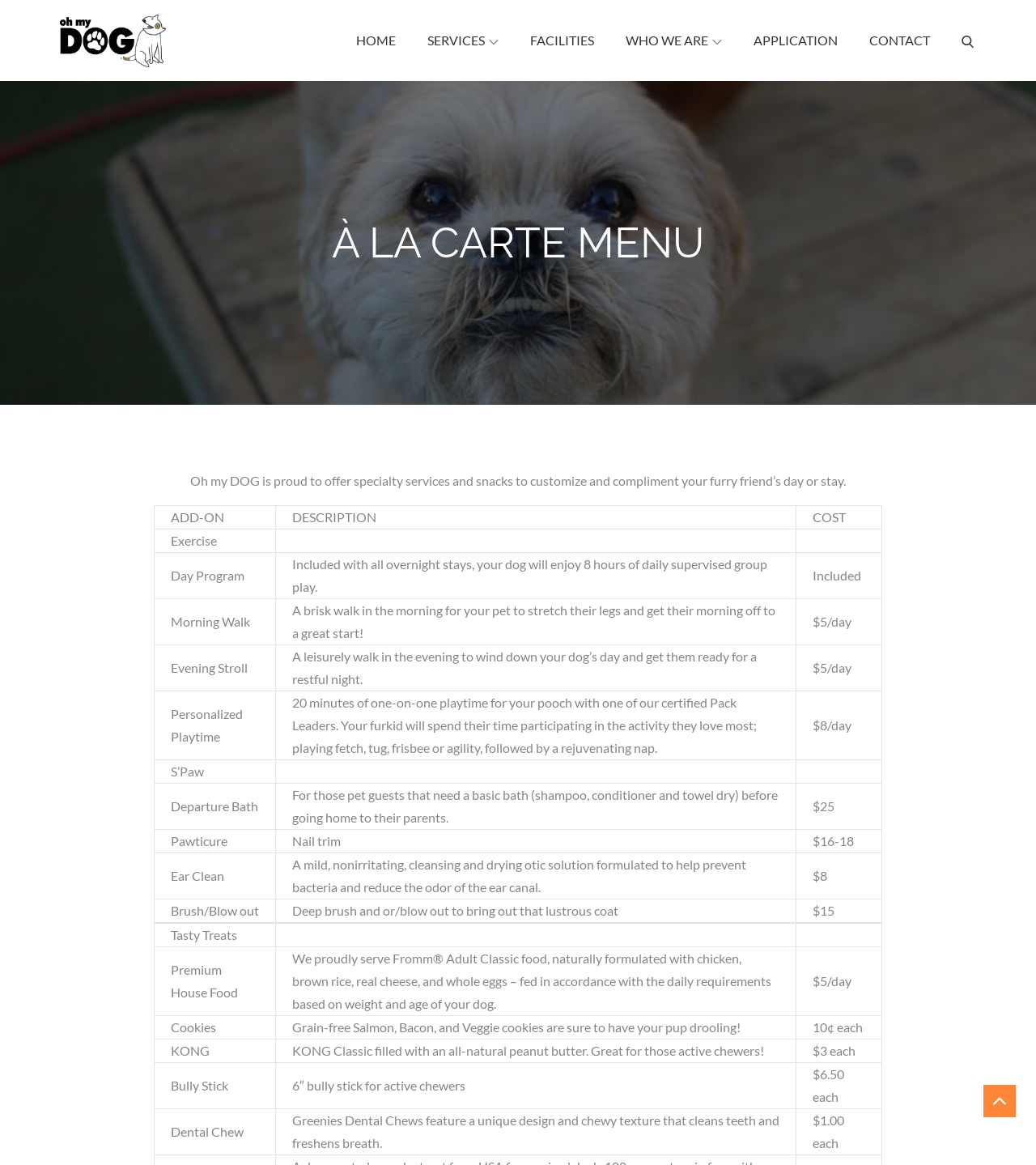Provide the bounding box coordinates of the UI element that matches the description: "Home".

[0.33, 0.0, 0.396, 0.069]